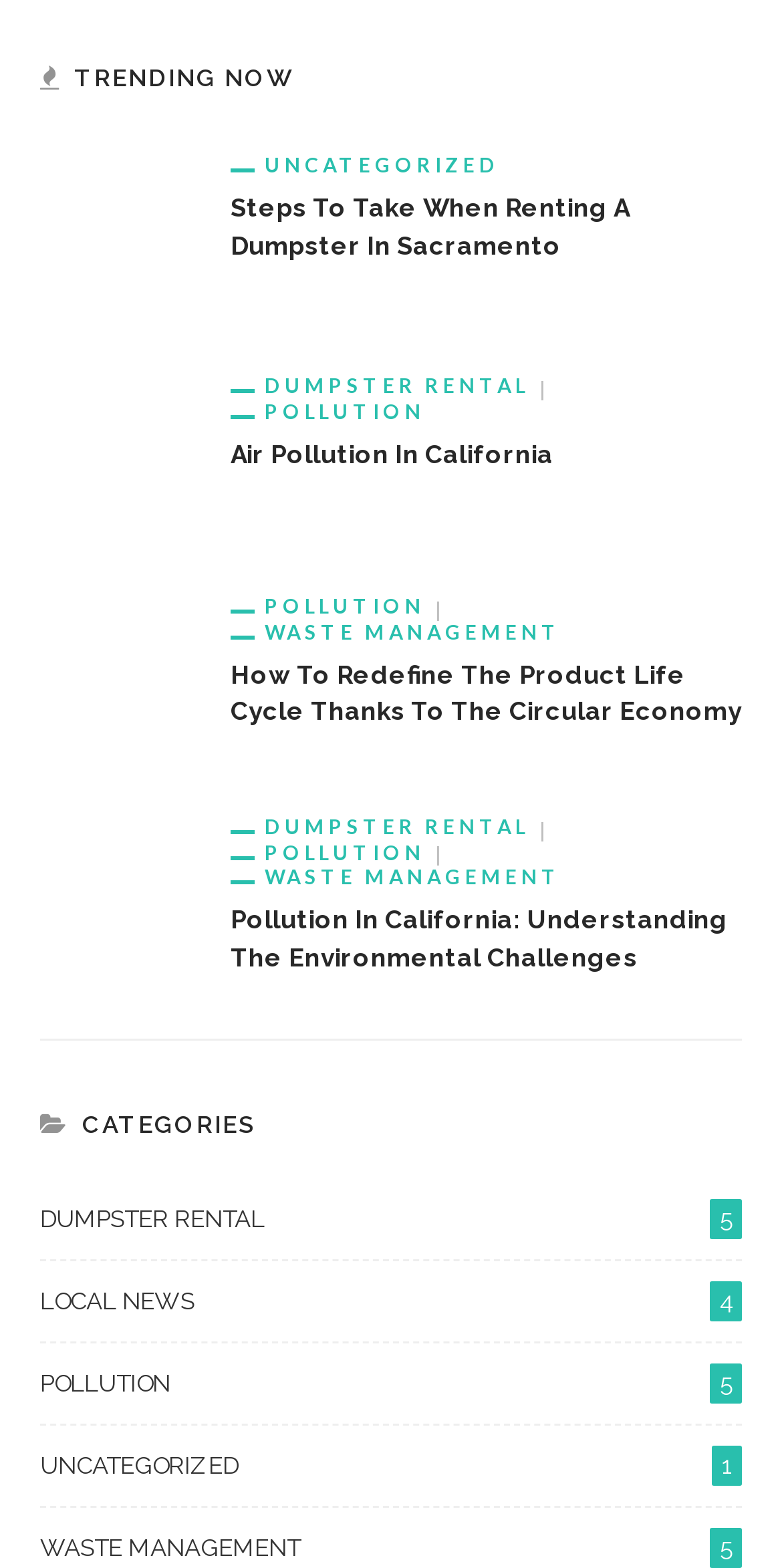Determine the coordinates of the bounding box that should be clicked to complete the instruction: "read about waste management in Sacramento". The coordinates should be represented by four float numbers between 0 and 1: [left, top, right, bottom].

[0.051, 0.136, 0.256, 0.157]